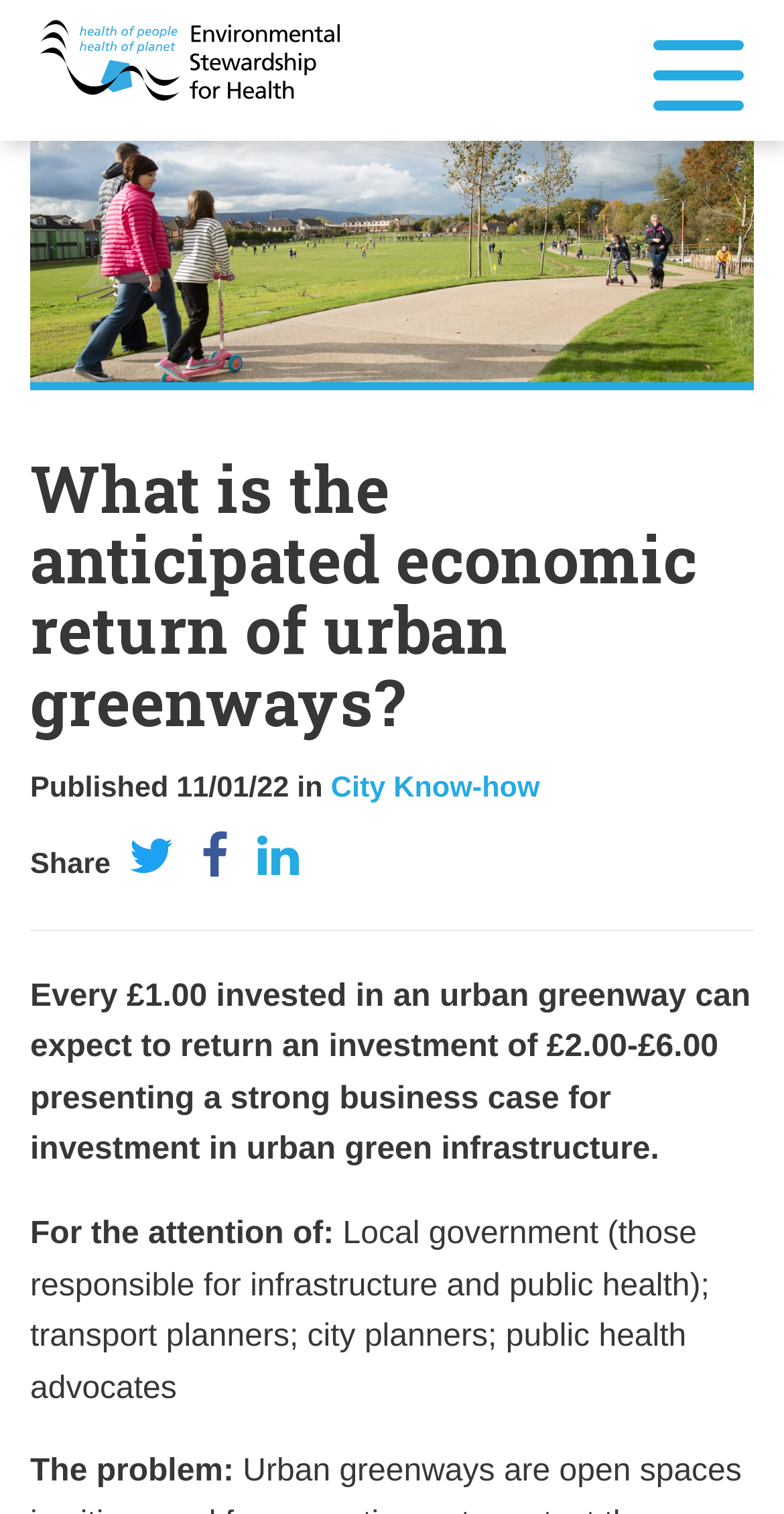Please determine the bounding box coordinates for the UI element described as: "title="Logo"".

[0.051, 0.028, 0.433, 0.051]